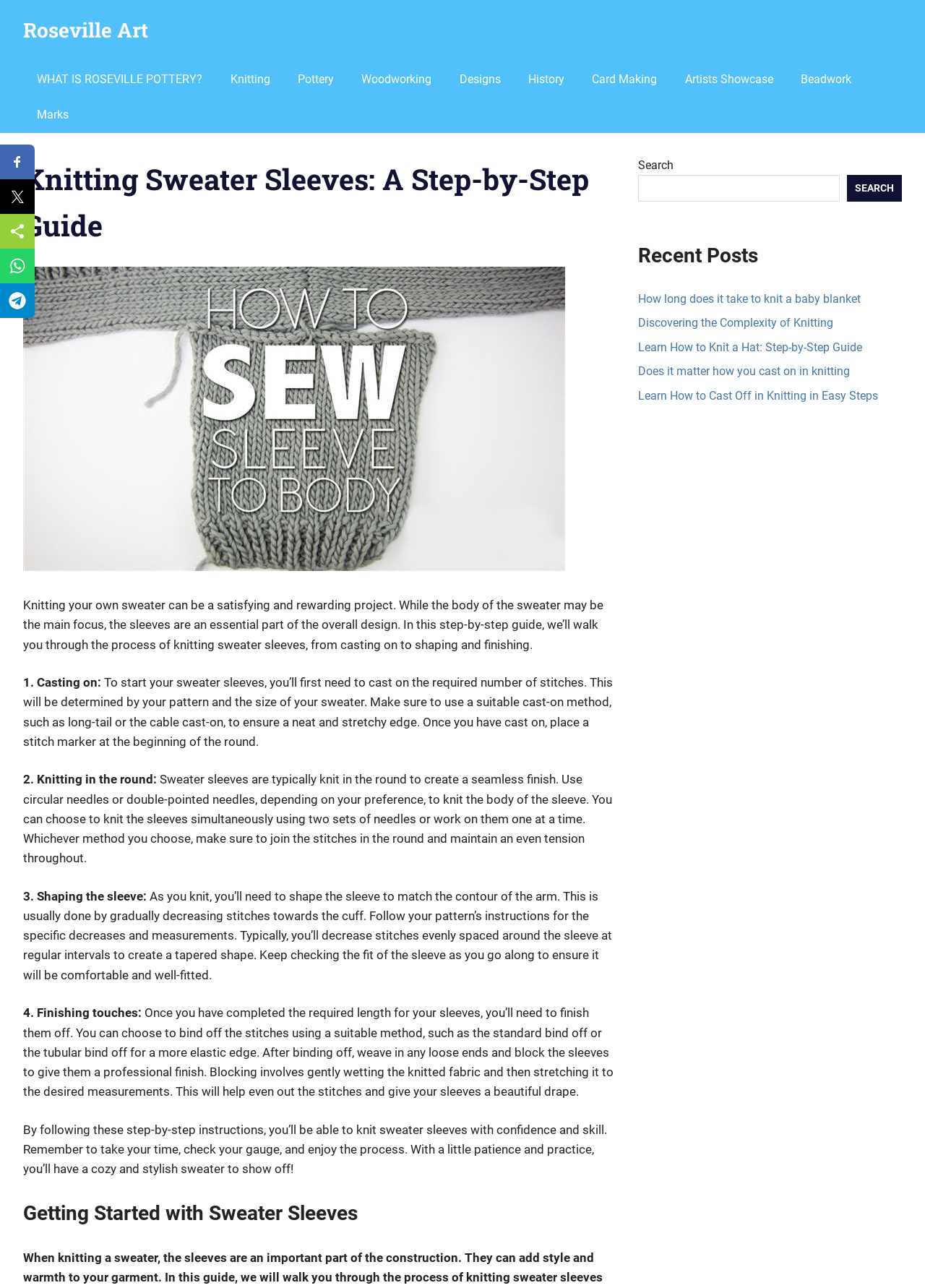Please answer the following question using a single word or phrase: 
What is the main topic of this webpage?

Knitting sweater sleeves